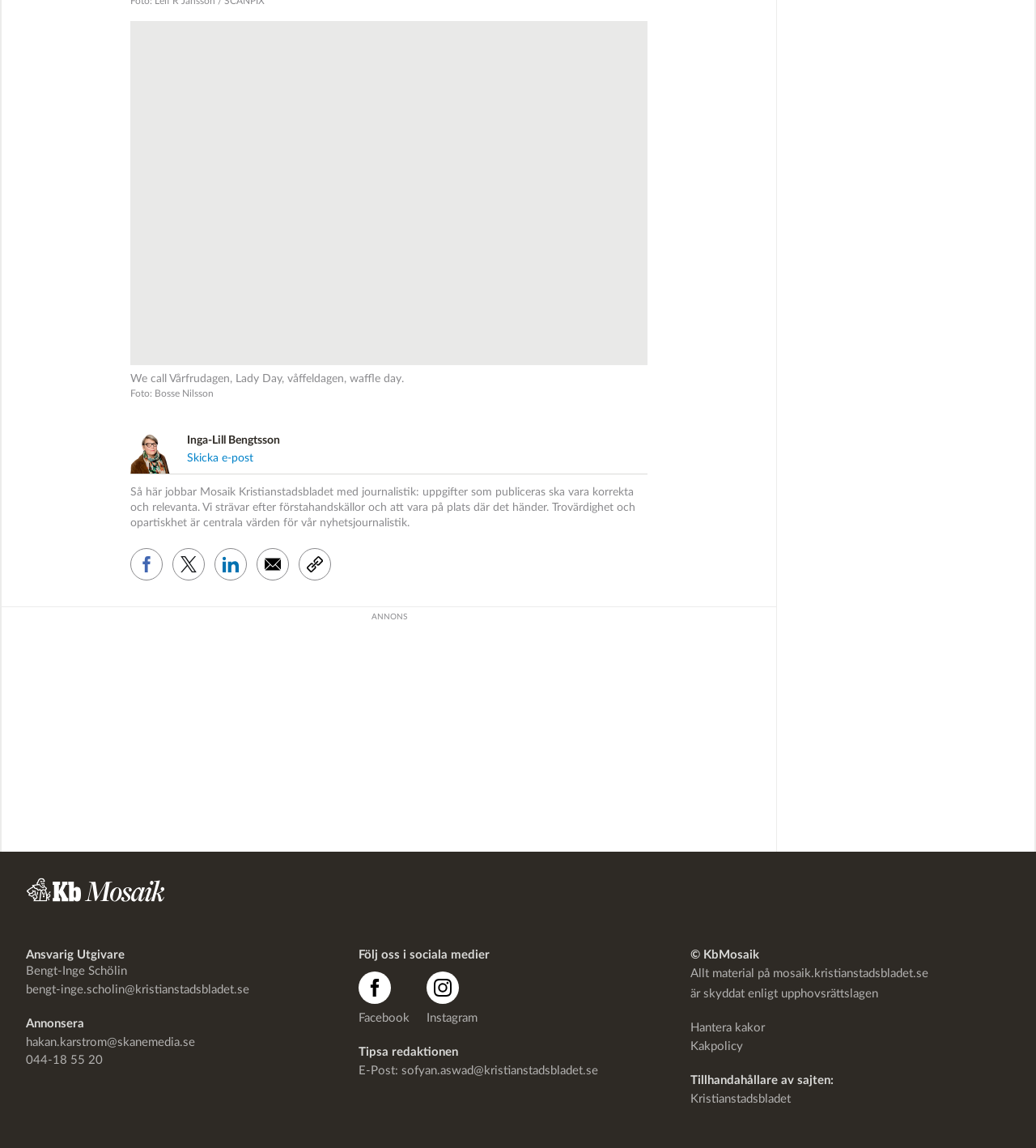What is the website of the newspaper? Look at the image and give a one-word or short phrase answer.

mosaik.kristianstadsbladet.se